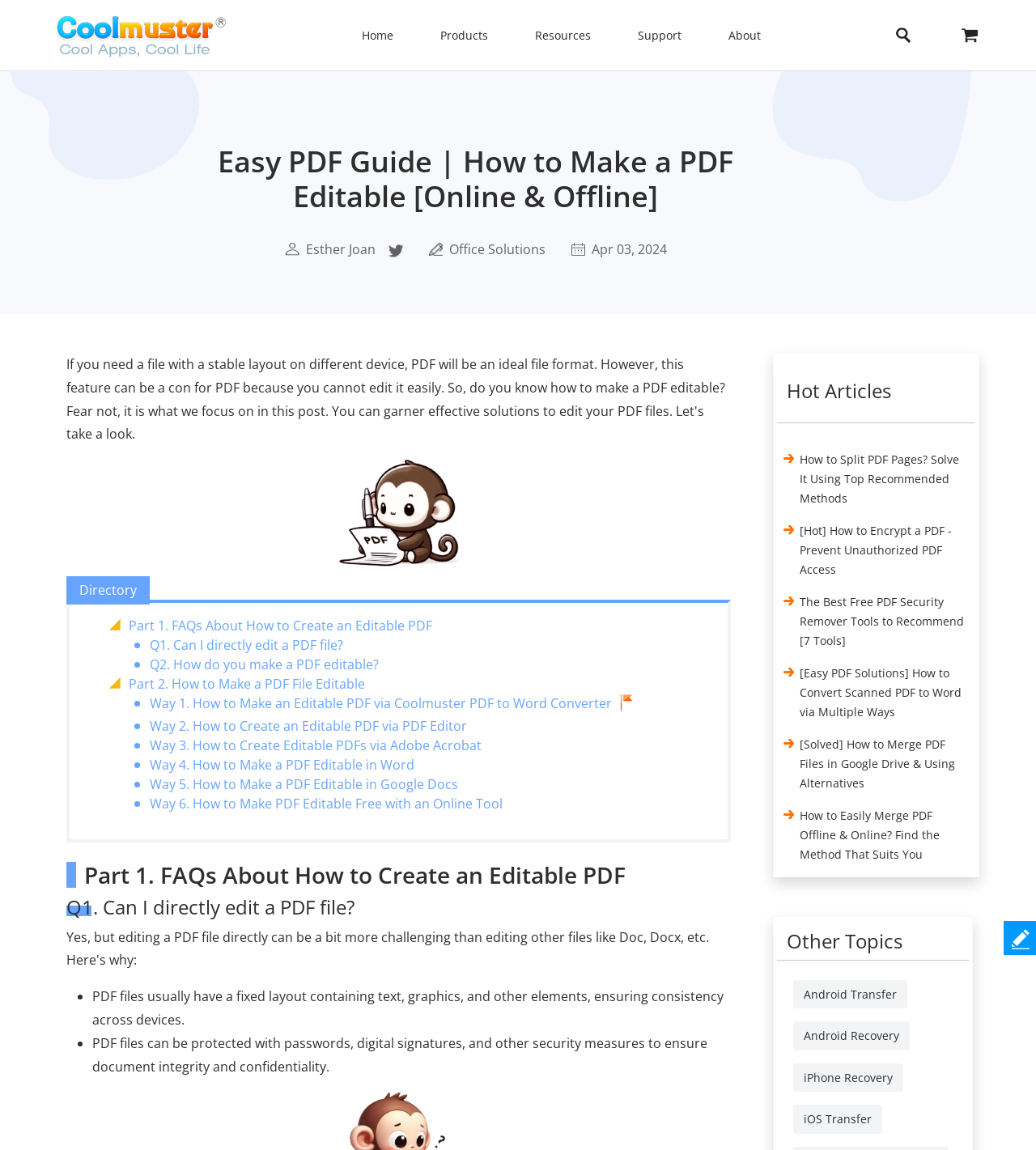Please answer the following question using a single word or phrase: 
What type of content is presented in the 'Other Topics' section?

Software tools